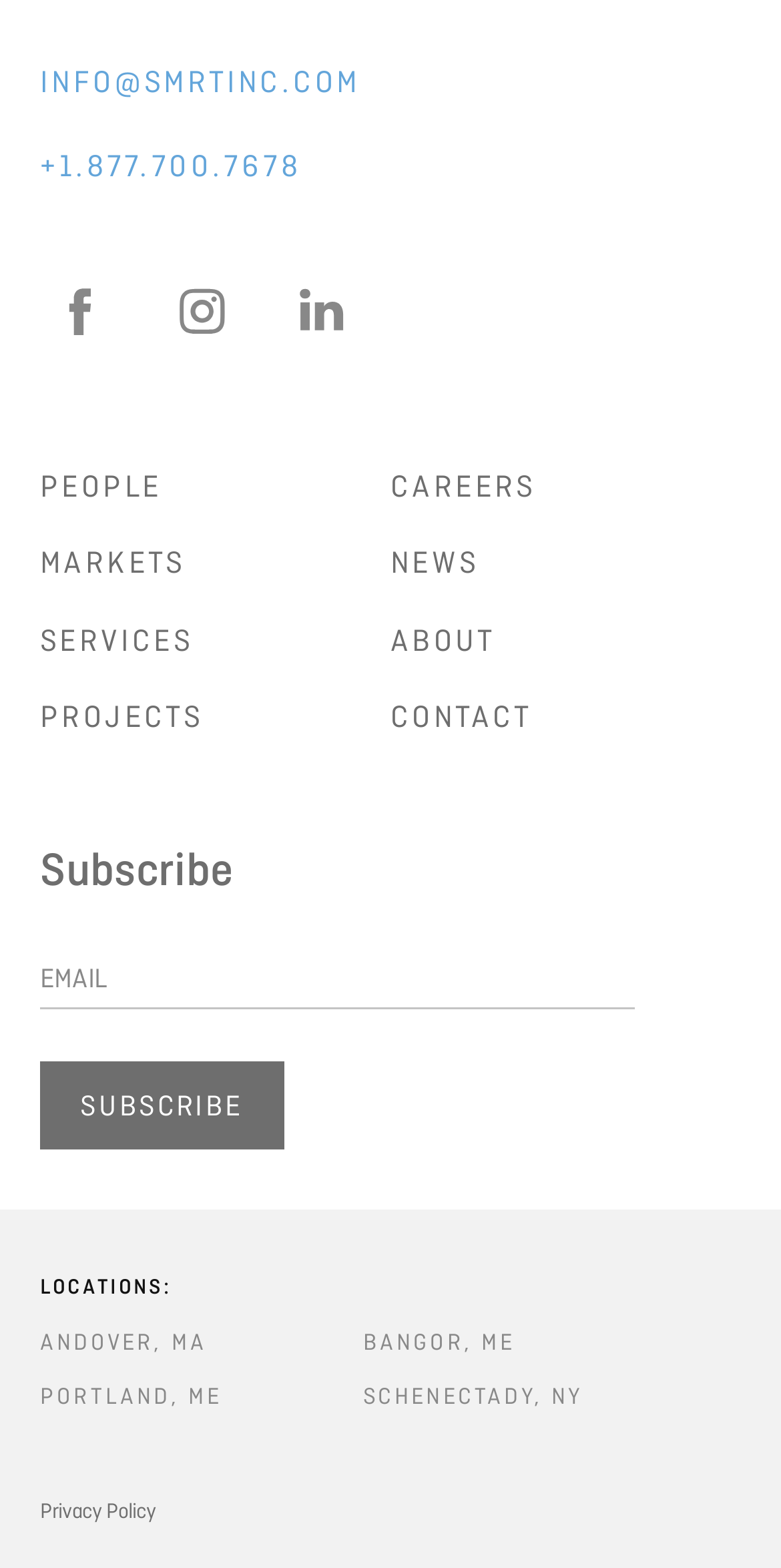Specify the bounding box coordinates of the element's region that should be clicked to achieve the following instruction: "Fill in the contact form". The bounding box coordinates consist of four float numbers between 0 and 1, in the format [left, top, right, bottom].

[0.051, 0.572, 0.813, 0.732]